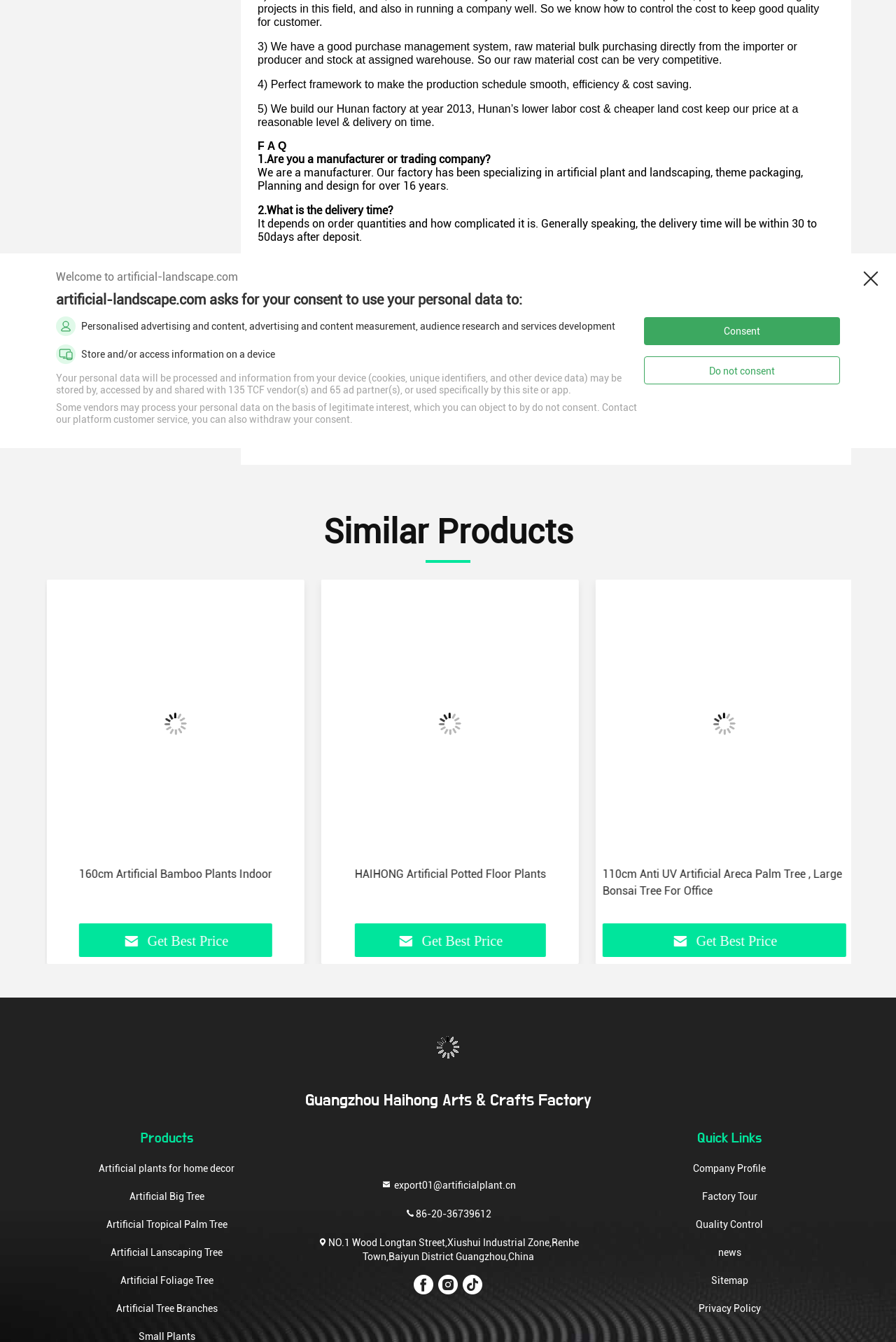Find the bounding box coordinates for the HTML element described as: "Sitemap". The coordinates should consist of four float values between 0 and 1, i.e., [left, top, right, bottom].

[0.793, 0.949, 0.835, 0.959]